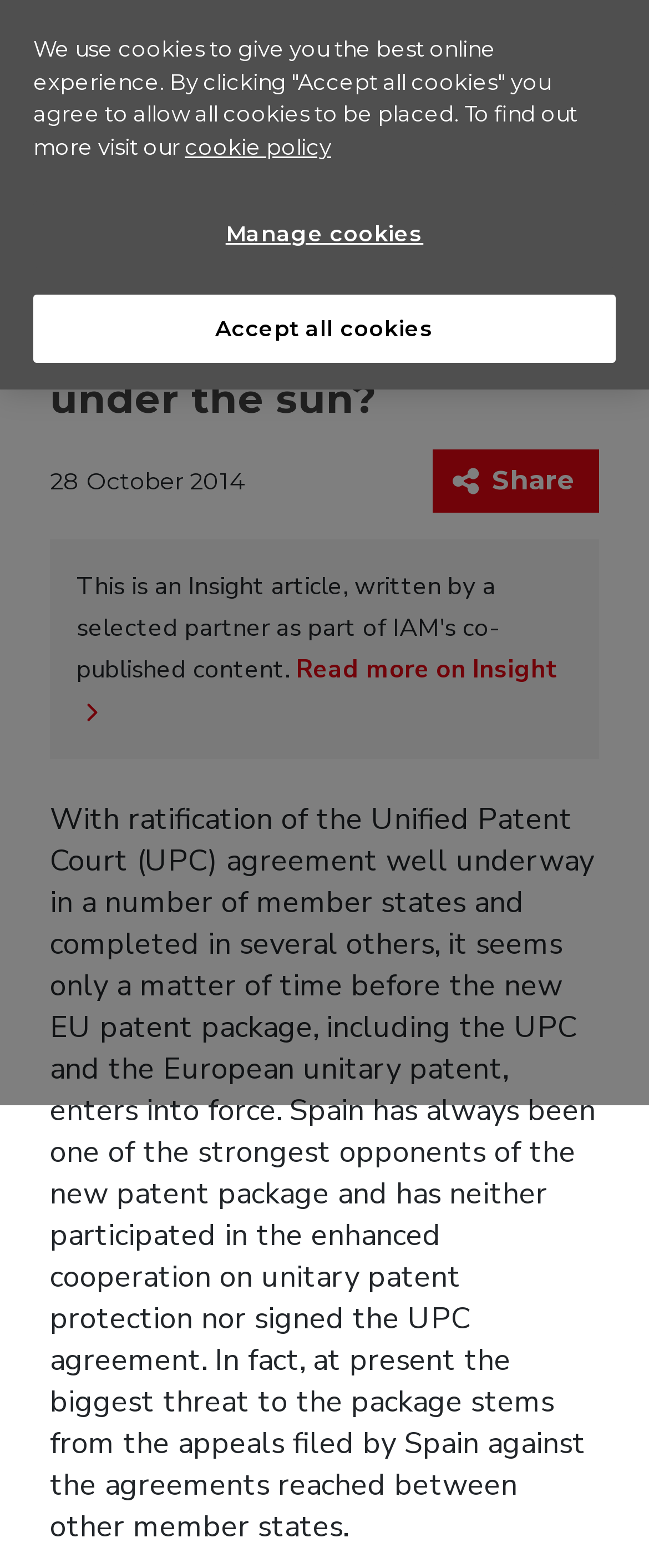Locate the bounding box coordinates of the item that should be clicked to fulfill the instruction: "Read more on Insight".

[0.118, 0.417, 0.862, 0.464]